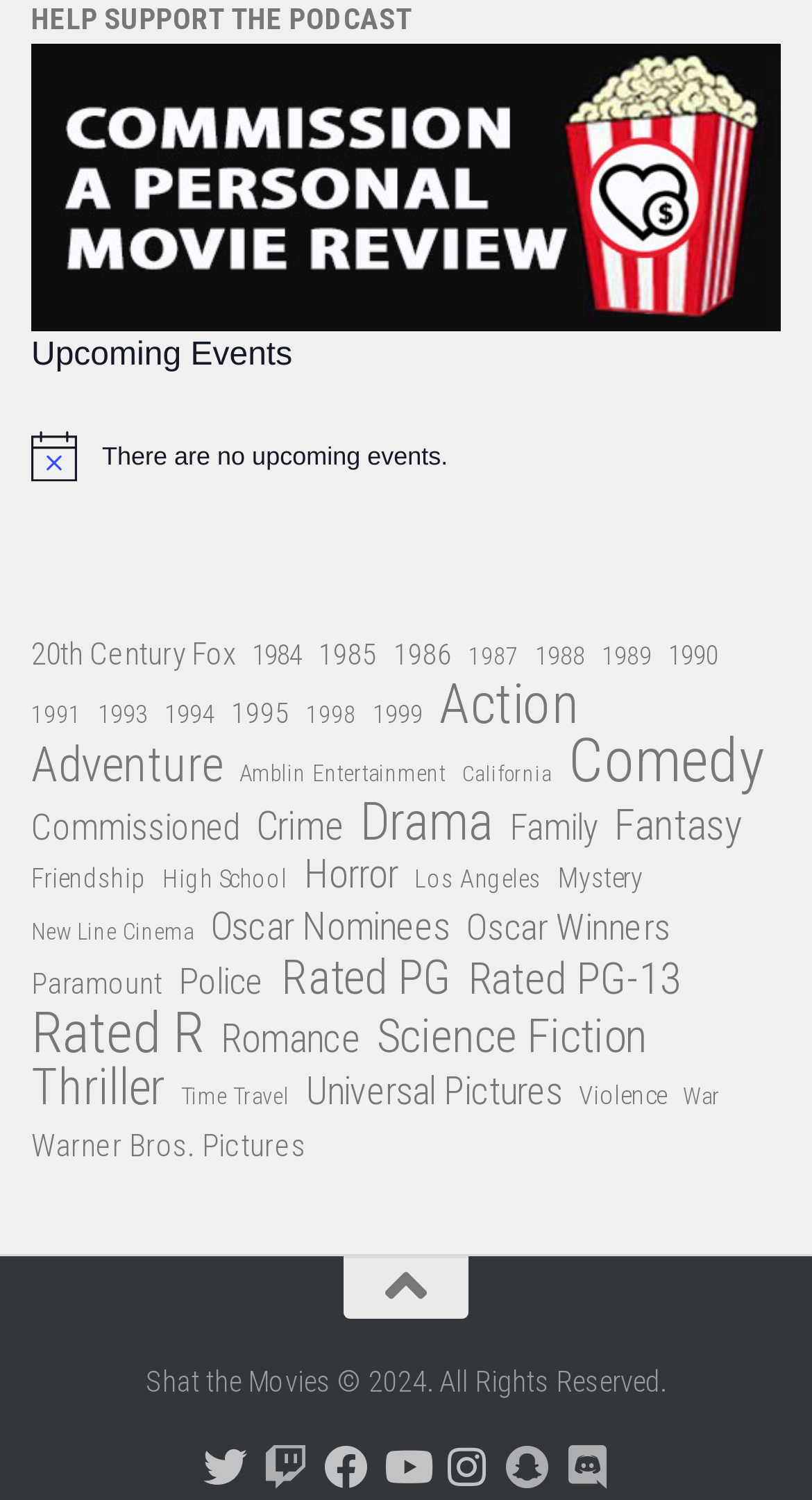Determine the bounding box coordinates for the UI element matching this description: "1993".

[0.121, 0.461, 0.182, 0.492]